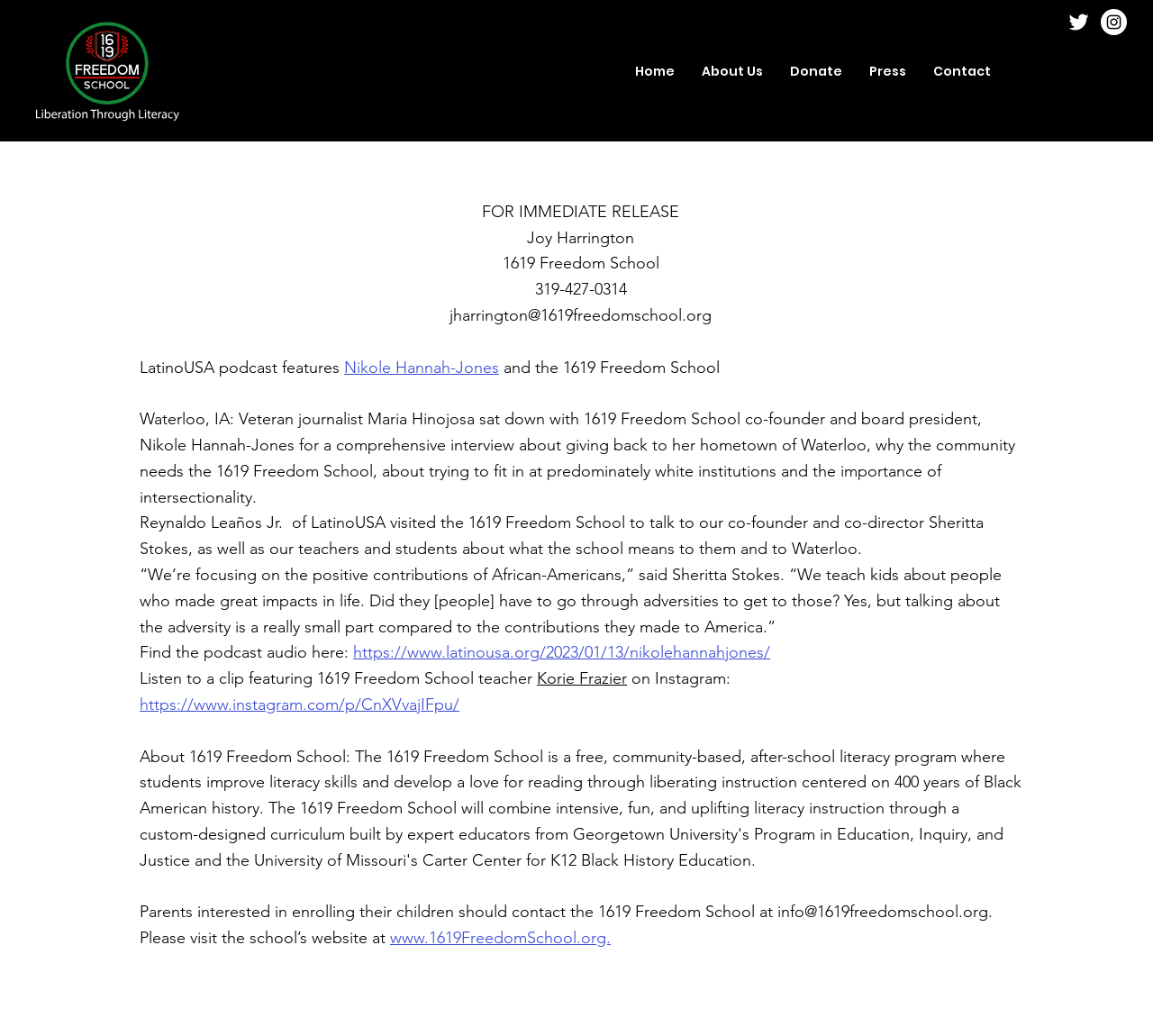Please indicate the bounding box coordinates of the element's region to be clicked to achieve the instruction: "Listen to the podcast audio". Provide the coordinates as four float numbers between 0 and 1, i.e., [left, top, right, bottom].

[0.306, 0.62, 0.668, 0.639]